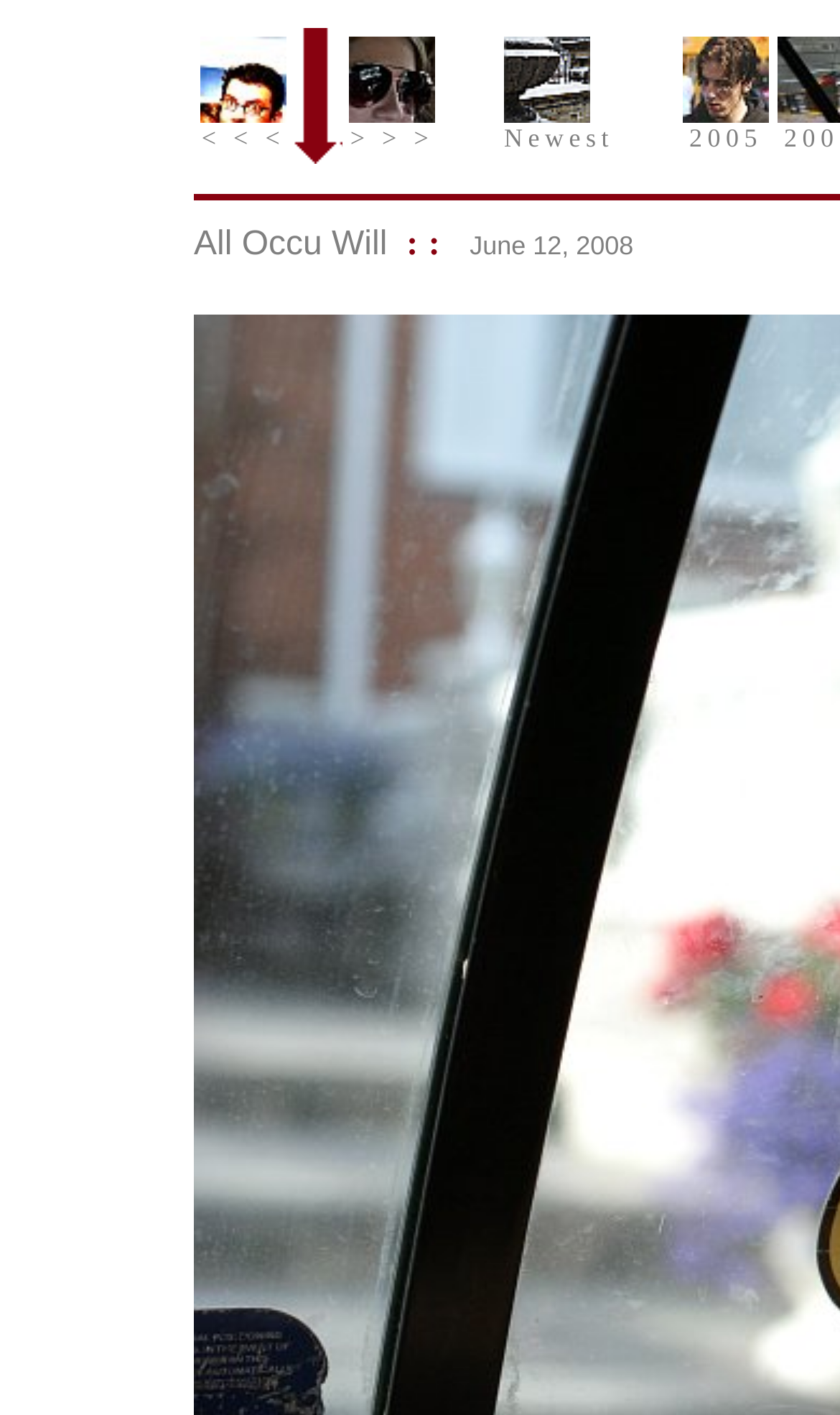What is the purpose of the images in the navigation section?
Refer to the image and give a detailed response to the question.

I observed that each link in the navigation section has an accompanying image. The images have similar bounding box coordinates to their corresponding links, suggesting they are used to decorate or illustrate the links rather than serving a separate purpose.